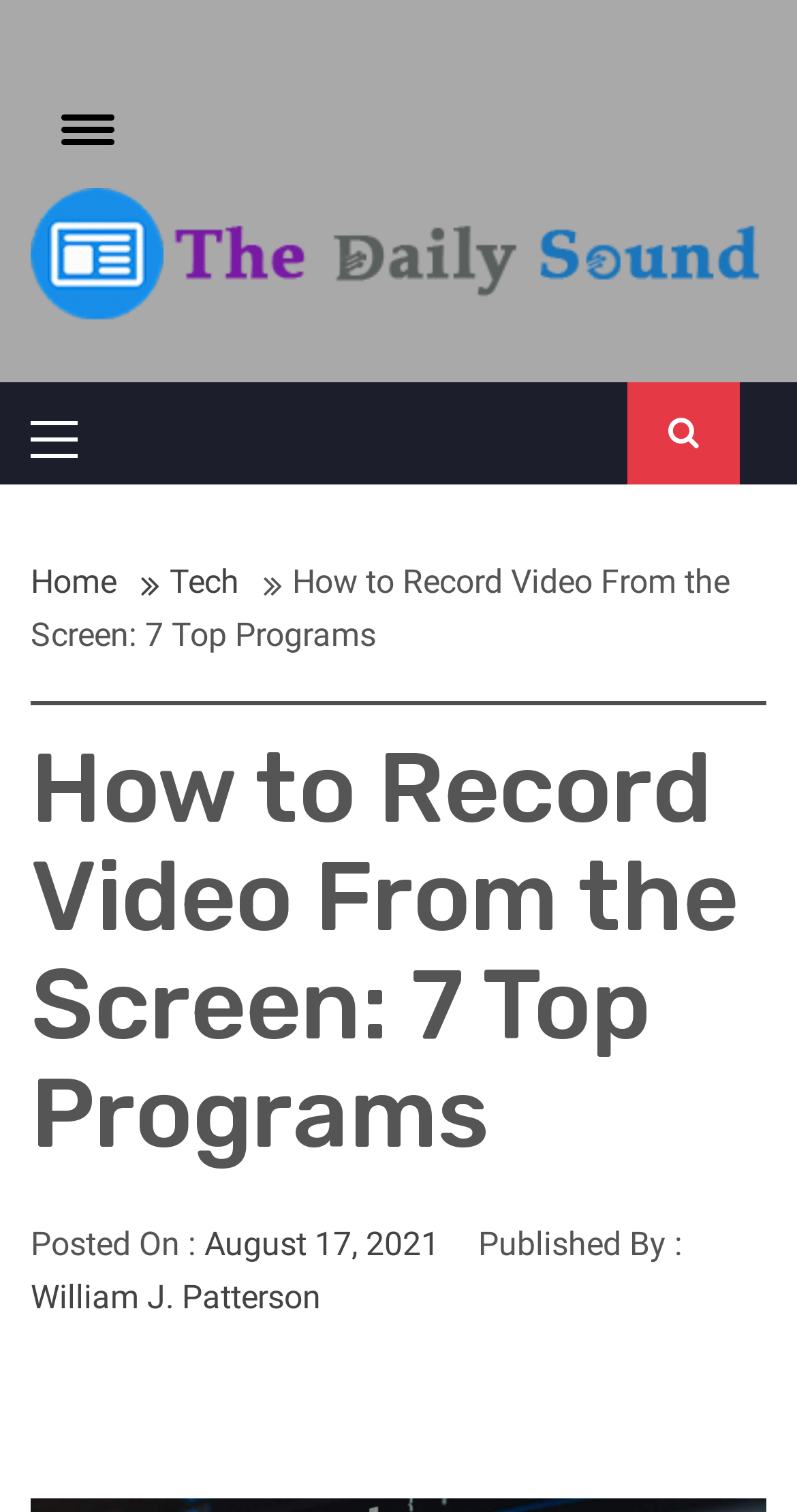Please locate the bounding box coordinates of the element that should be clicked to achieve the given instruction: "View the author's profile".

[0.038, 0.845, 0.403, 0.871]